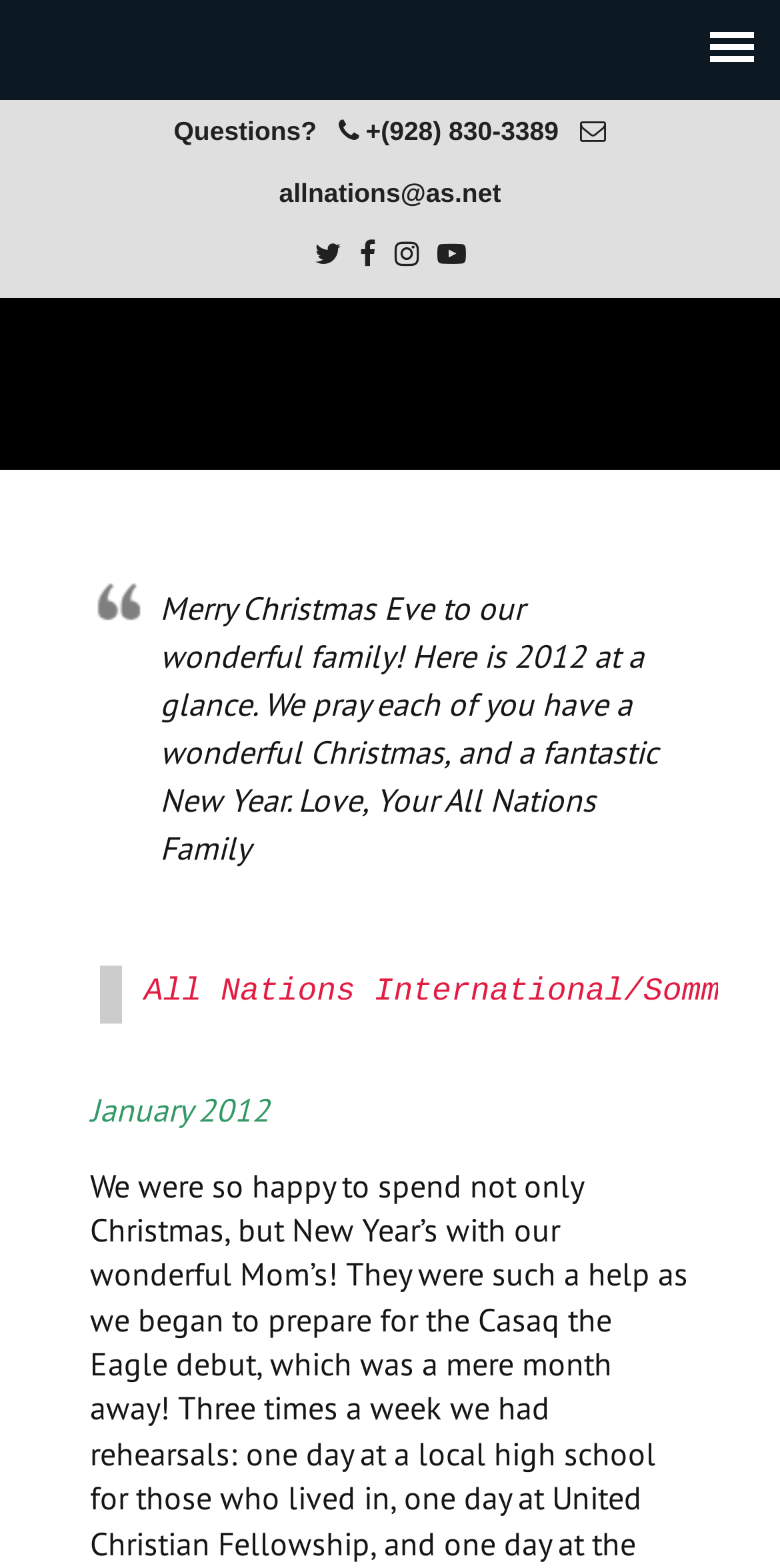Provide a single word or phrase answer to the question: 
How many social media links are there?

4